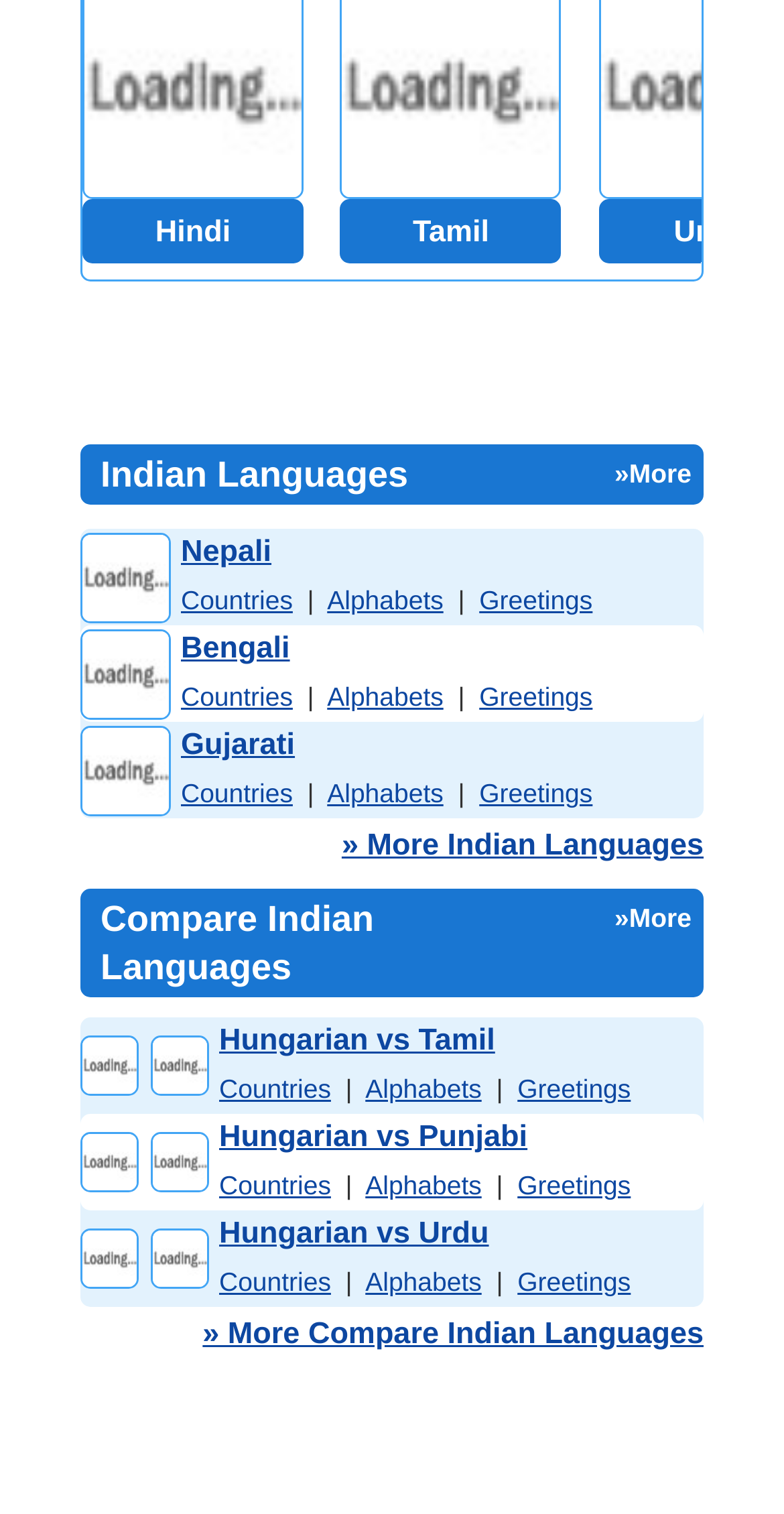Please determine the bounding box coordinates of the section I need to click to accomplish this instruction: "Go to more Indian languages".

[0.436, 0.547, 0.897, 0.57]